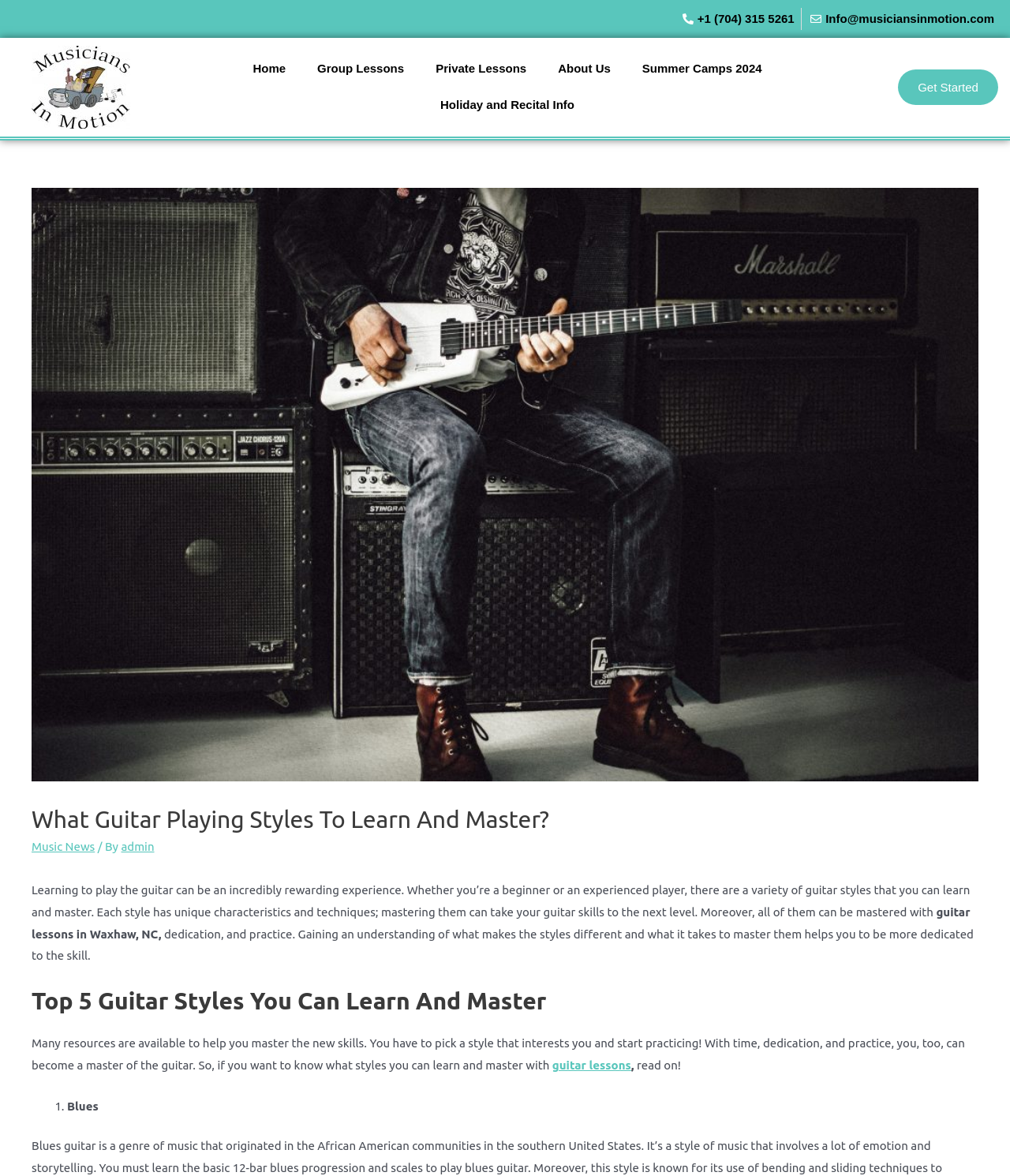Answer the following query concisely with a single word or phrase:
What is the location of the guitar lessons?

Waxhaw, NC